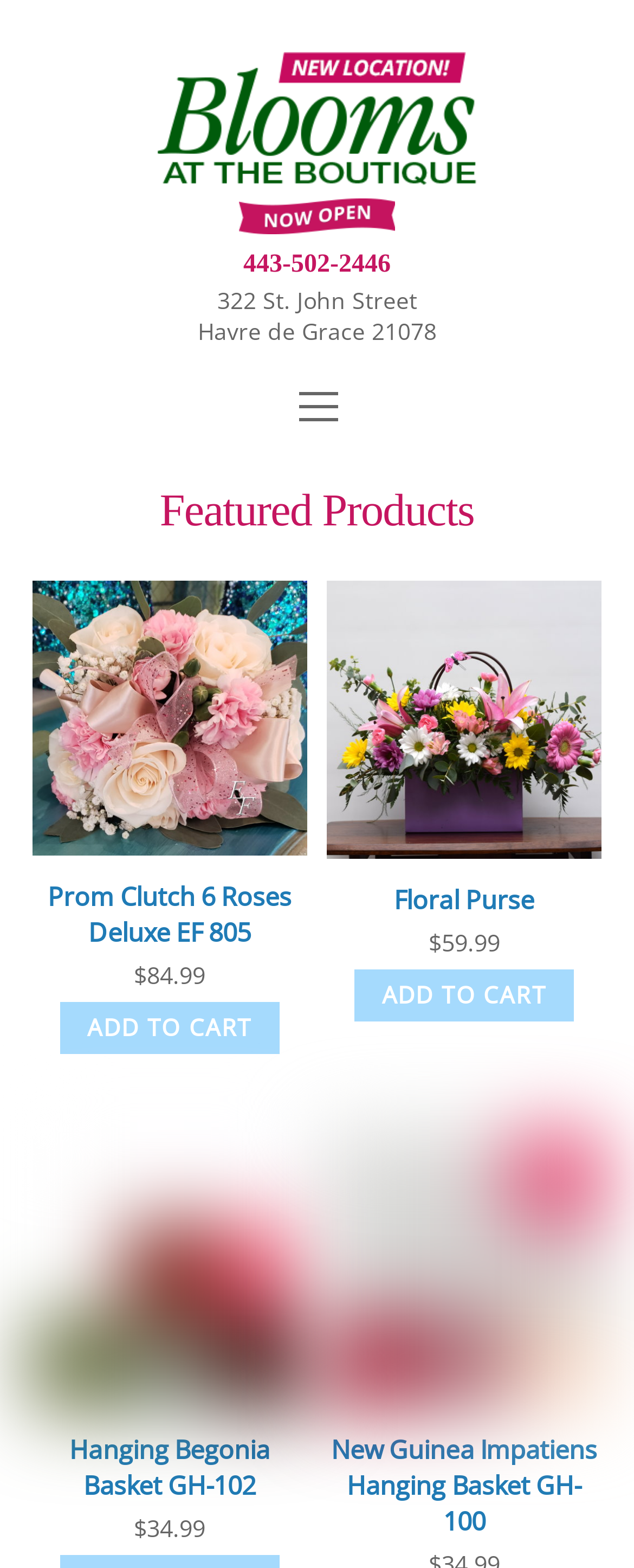What type of business is Blooms at the Boutique?
From the image, respond with a single word or phrase.

Florist